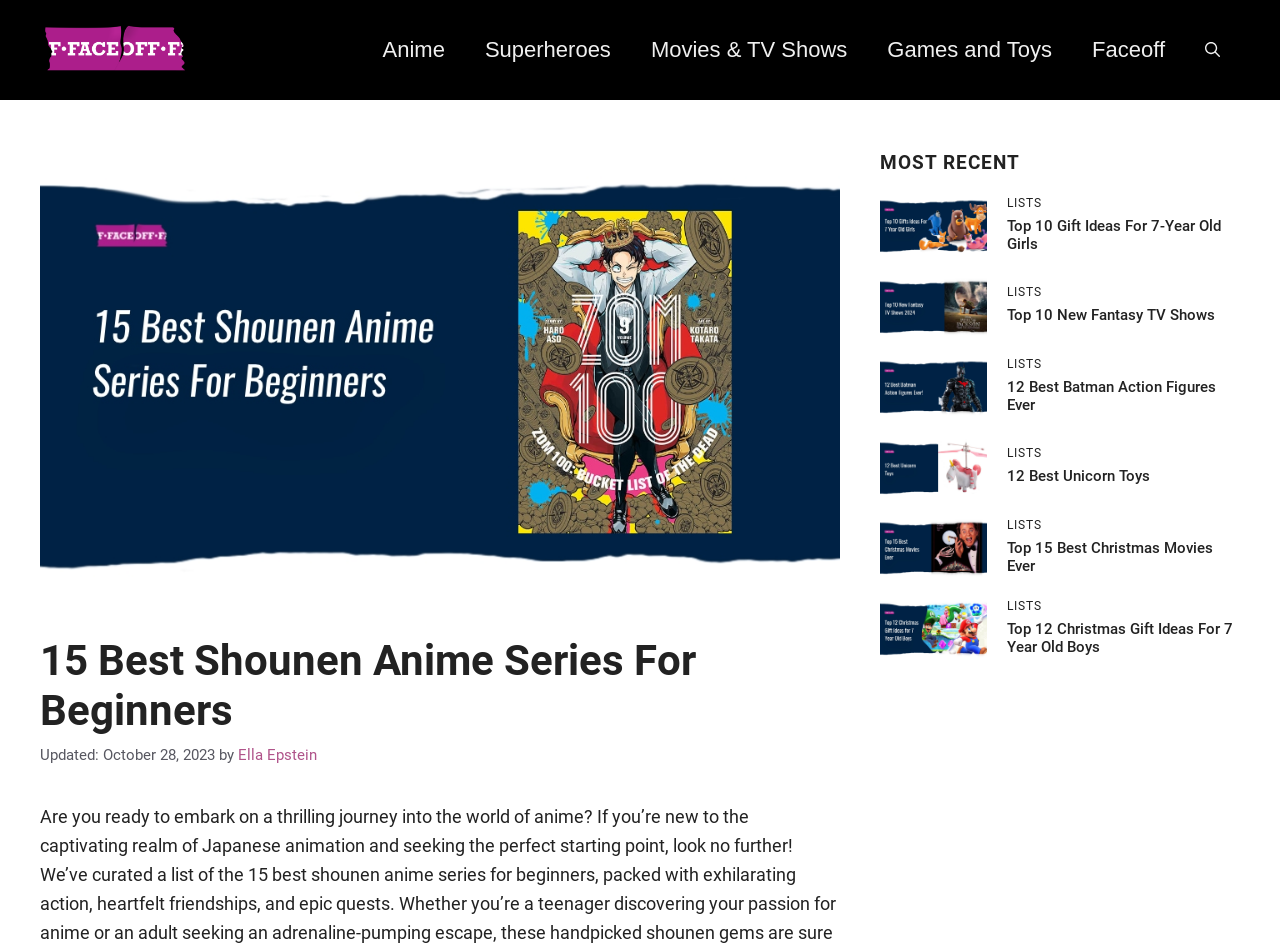Can you determine the bounding box coordinates of the area that needs to be clicked to fulfill the following instruction: "View the '12 Best Batman Action Figures Ever' list"?

[0.688, 0.398, 0.771, 0.42]